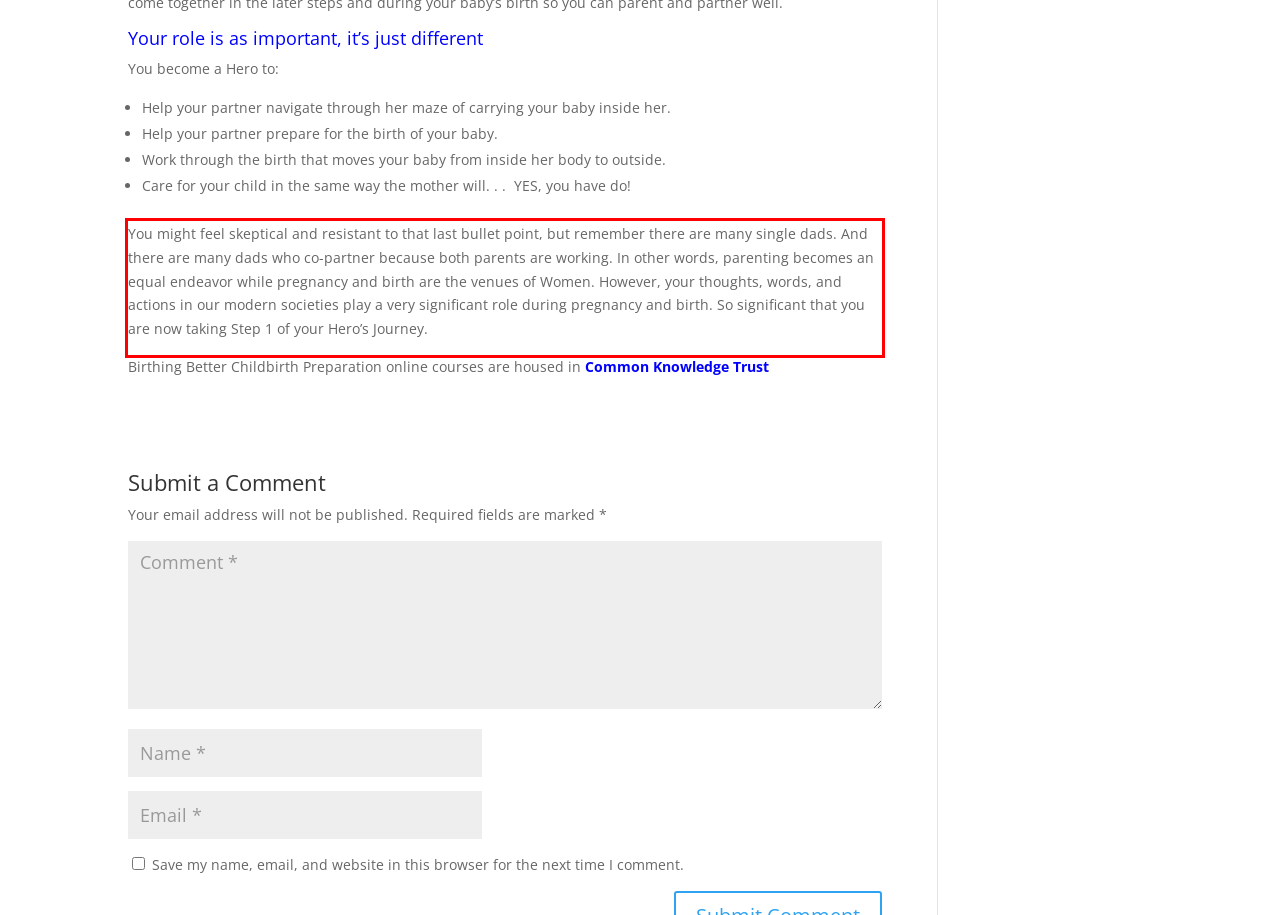Identify the red bounding box in the webpage screenshot and perform OCR to generate the text content enclosed.

You might feel skeptical and resistant to that last bullet point, but remember there are many single dads. And there are many dads who co-partner because both parents are working. In other words, parenting becomes an equal endeavor while pregnancy and birth are the venues of Women. However, your thoughts, words, and actions in our modern societies play a very significant role during pregnancy and birth. So significant that you are now taking Step 1 of your Hero’s Journey.